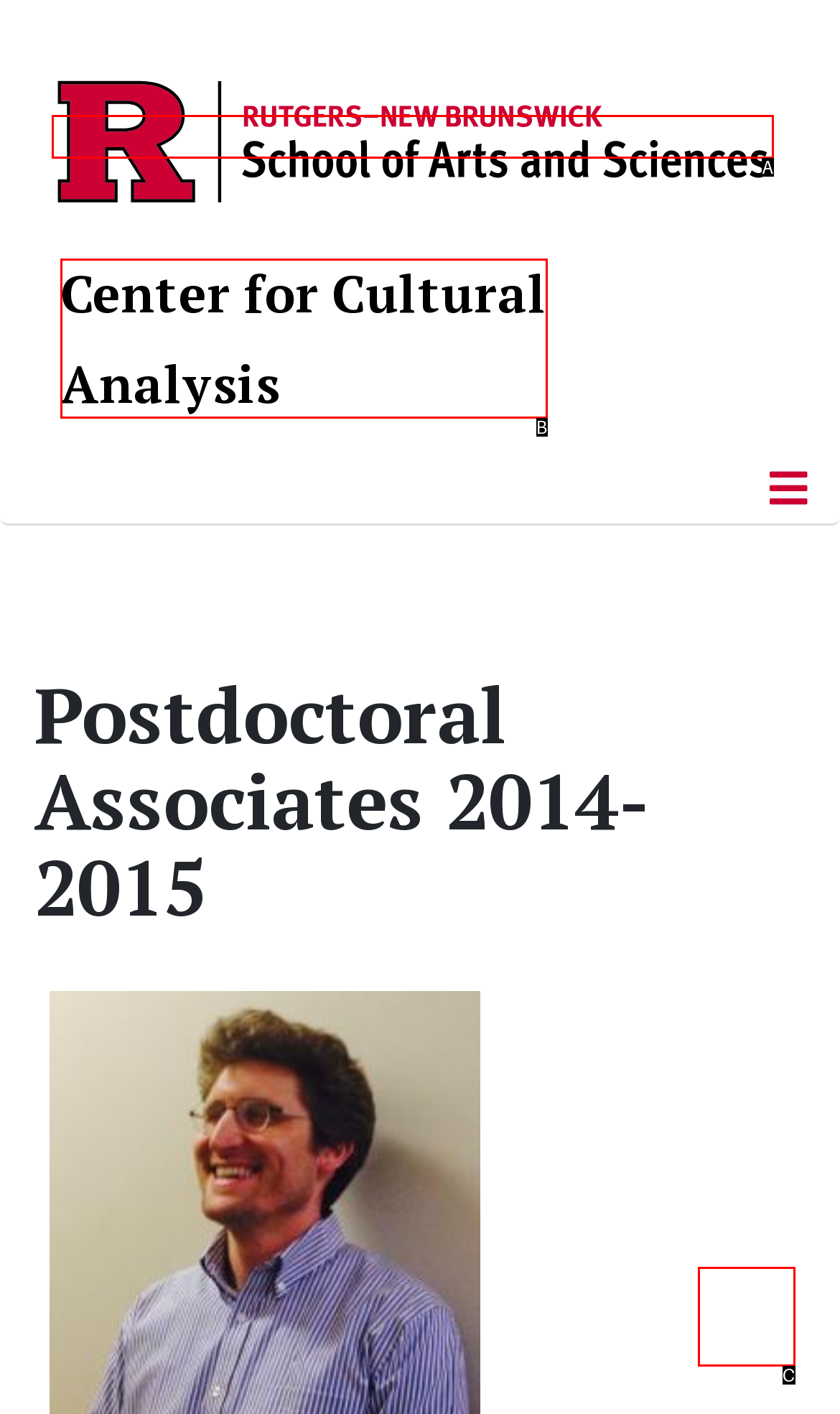Determine which HTML element matches the given description: alt="RU Logo 2024". Provide the corresponding option's letter directly.

A